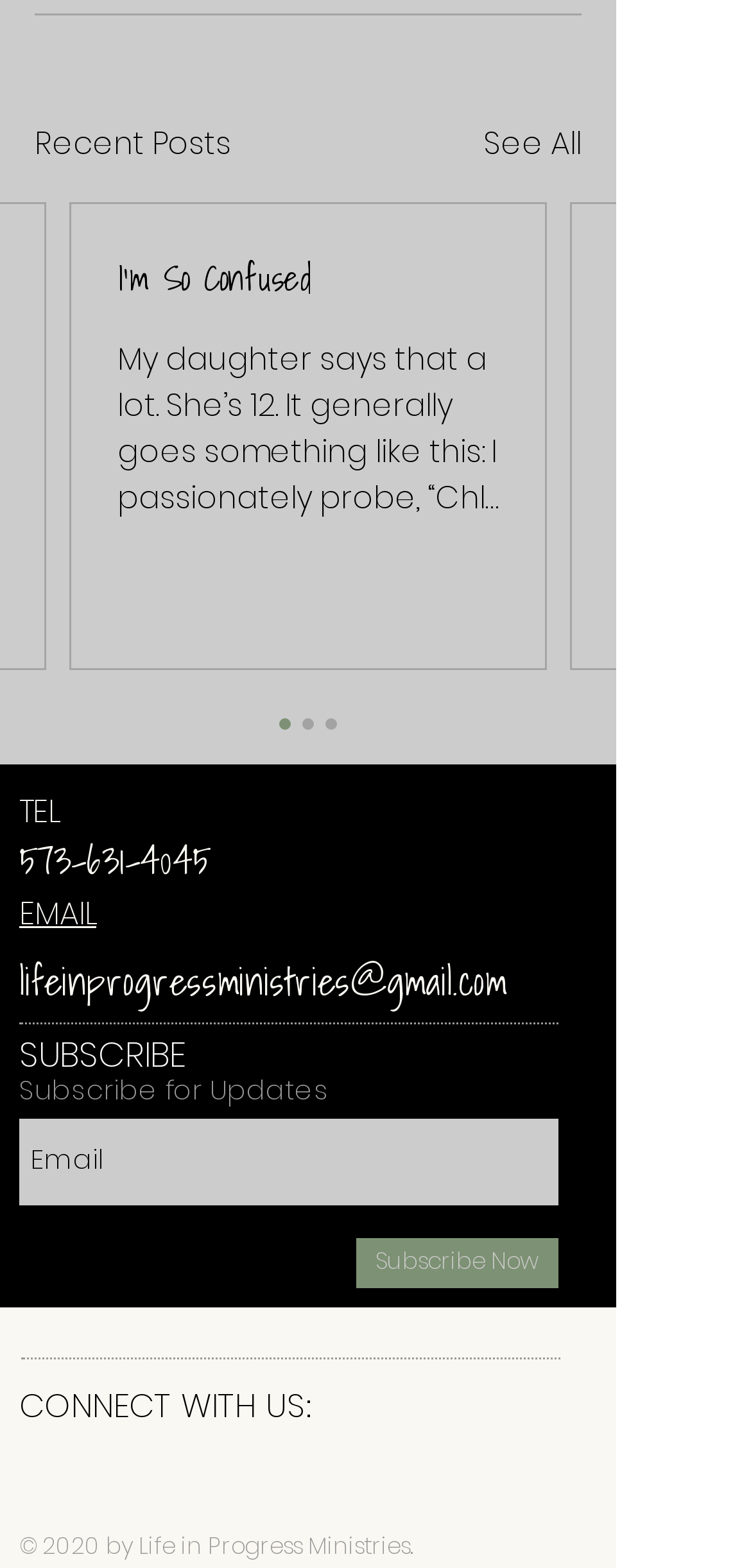Please find the bounding box coordinates of the element that you should click to achieve the following instruction: "Subscribe for updates by entering email". The coordinates should be presented as four float numbers between 0 and 1: [left, top, right, bottom].

[0.026, 0.713, 0.744, 0.768]